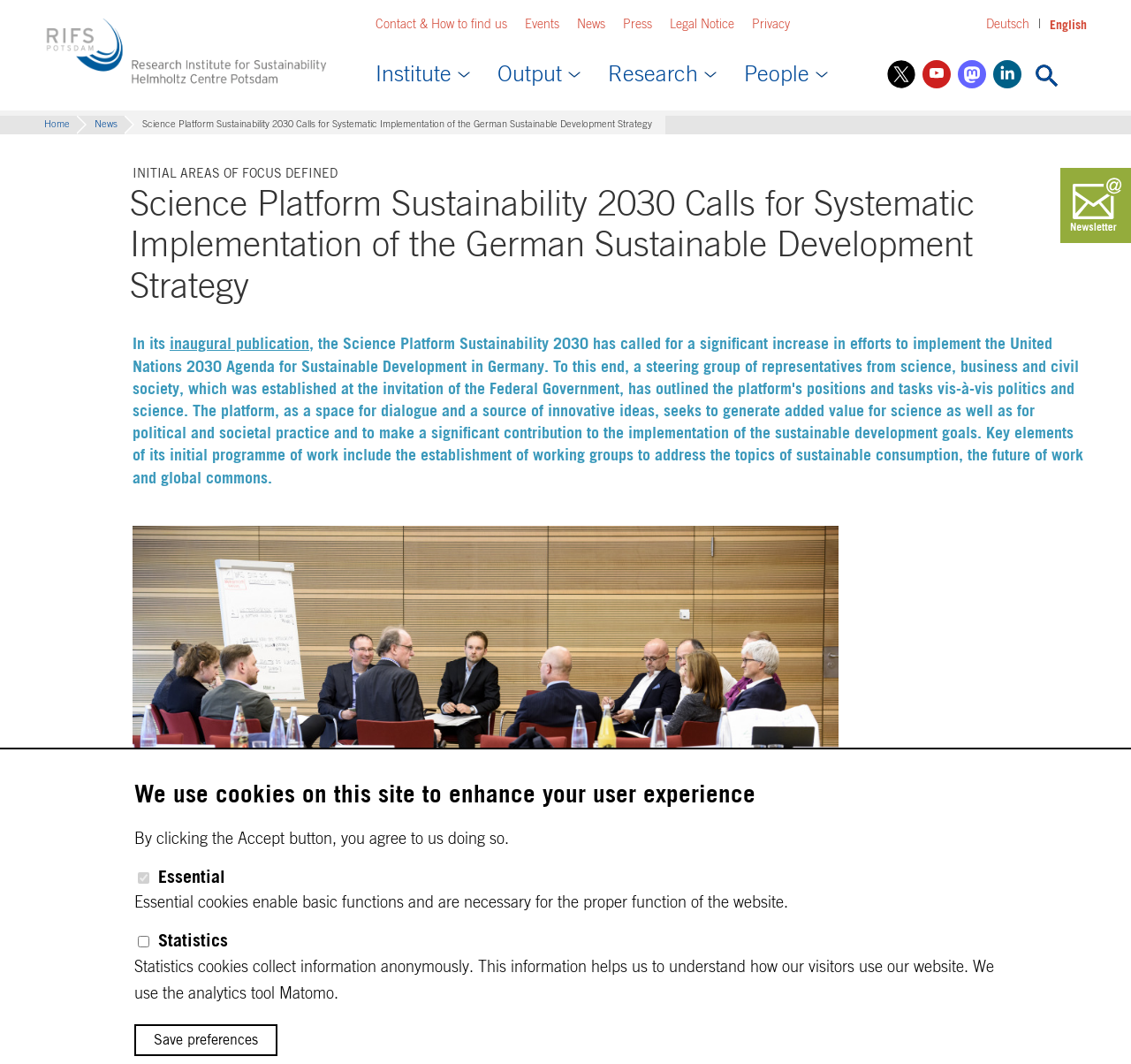Give a one-word or one-phrase response to the question:
What is the topic of the news article?

Science Platform Sustainability 2030